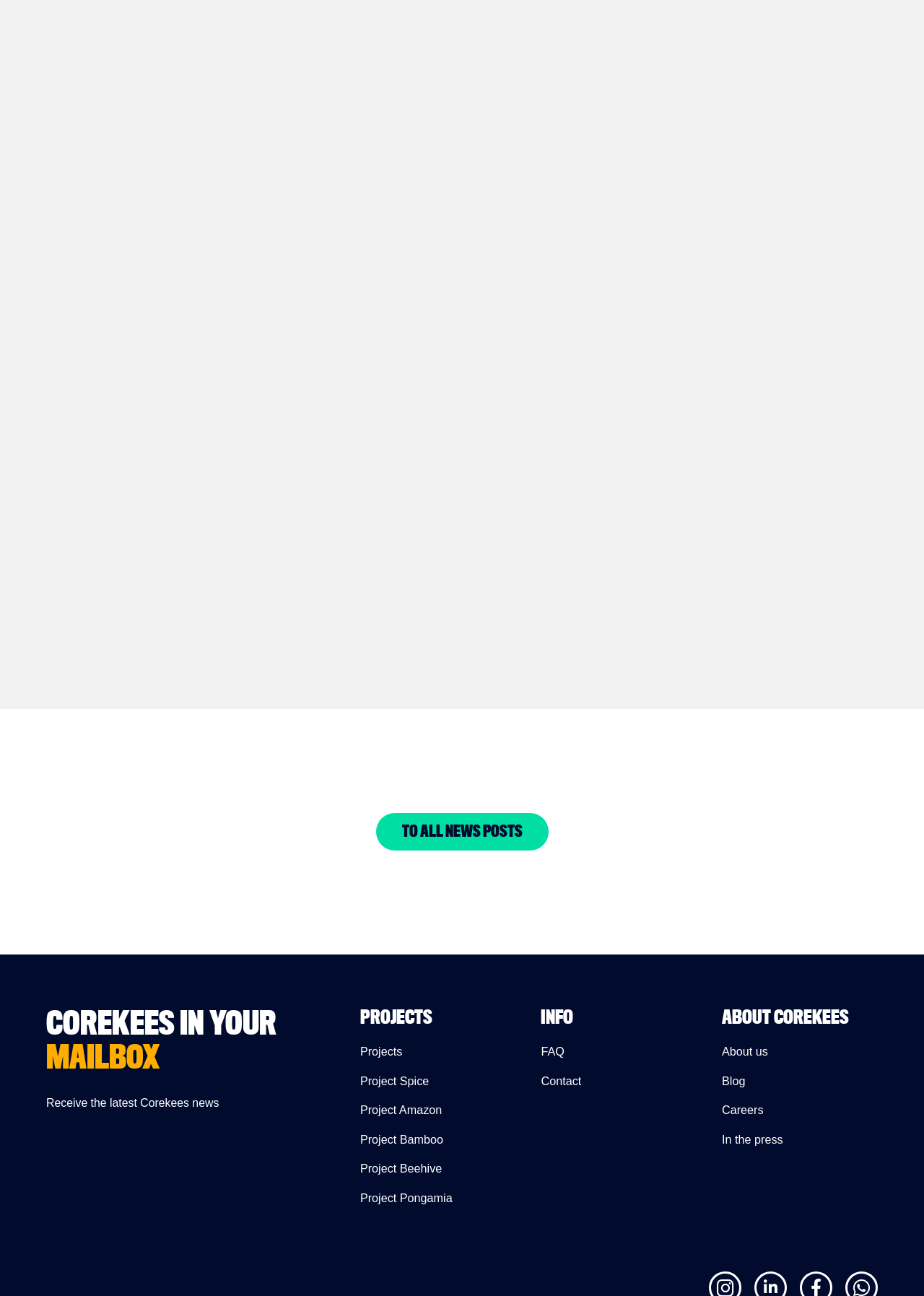Respond with a single word or short phrase to the following question: 
What is the link text of the first article under 'OTHER NEWS'?

Crowdfunding Corekees